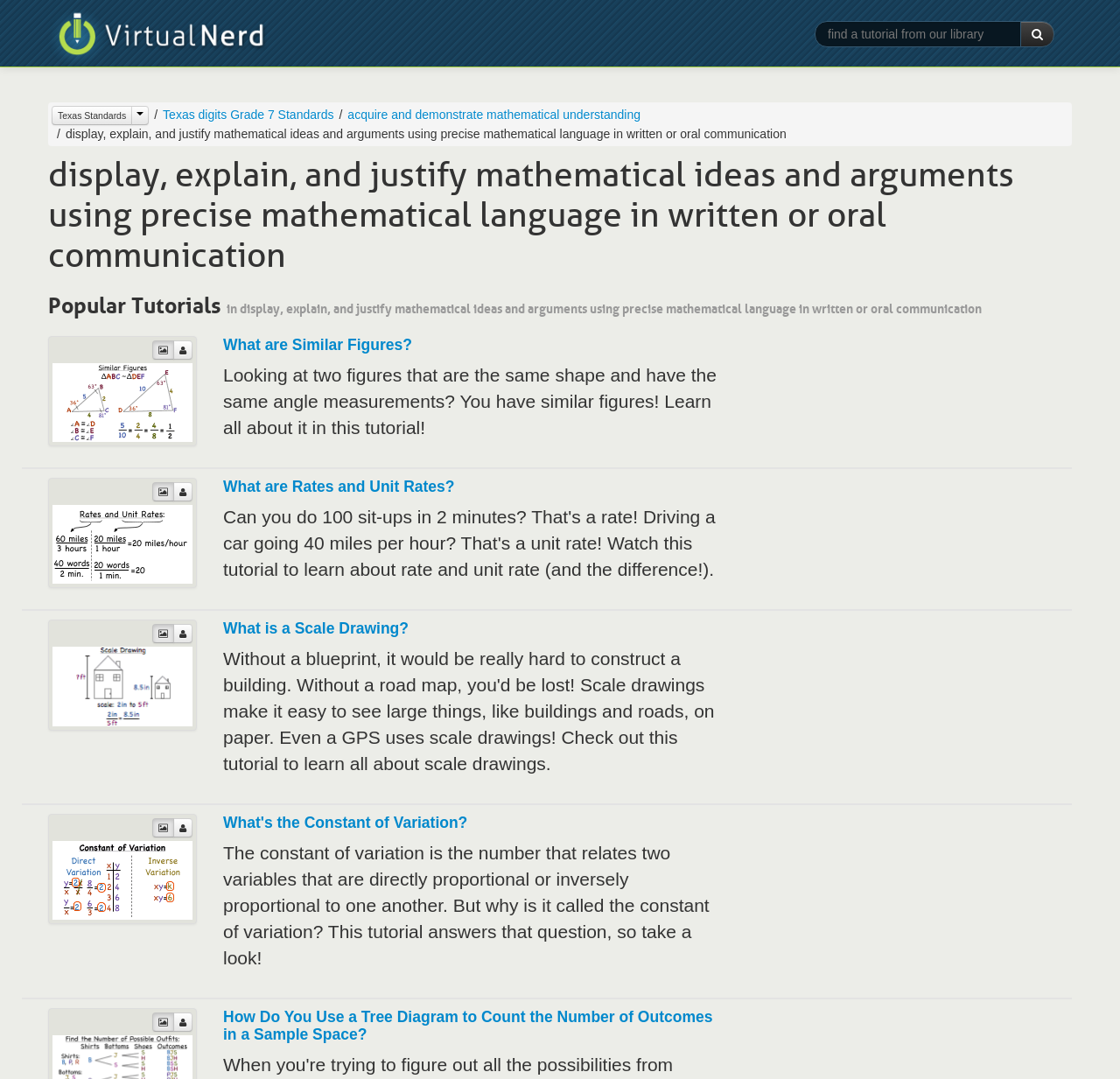Locate the bounding box coordinates of the element I should click to achieve the following instruction: "Explore the 'How Do You Use a Tree Diagram to Count the Number of Outcomes in a Sample Space?' tutorial".

[0.199, 0.935, 0.636, 0.967]